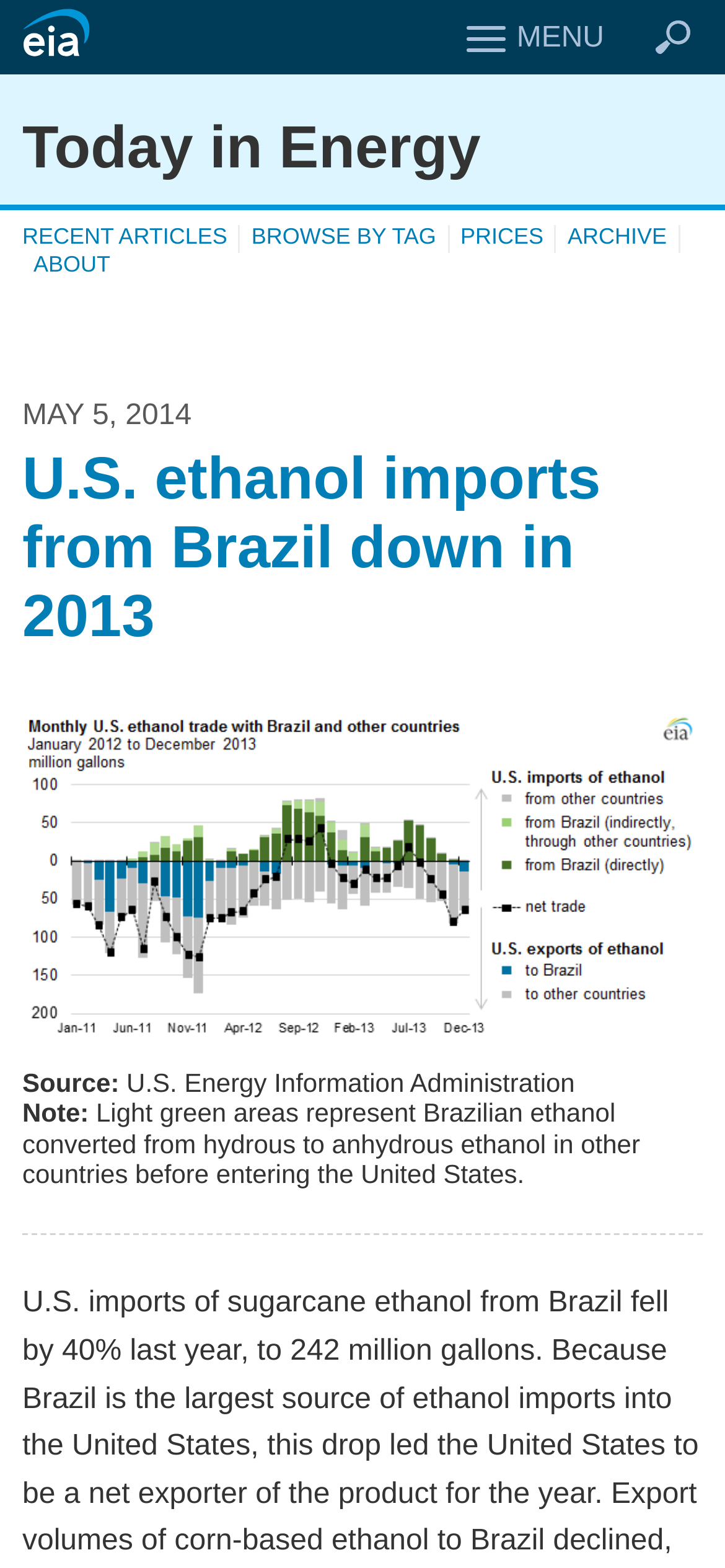Use a single word or phrase to answer the question:
What is the topic of the article?

U.S. ethanol imports from Brazil